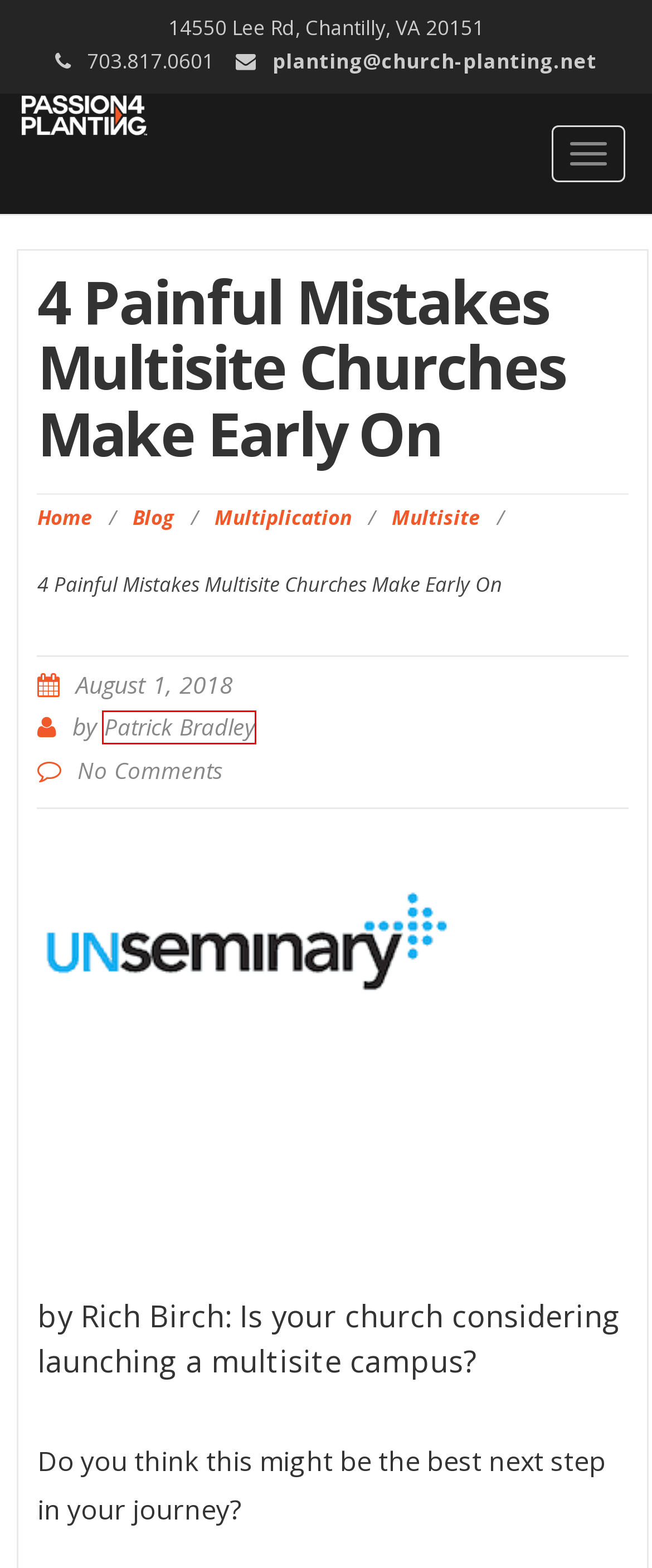Examine the screenshot of a webpage with a red bounding box around a UI element. Select the most accurate webpage description that corresponds to the new page after clicking the highlighted element. Here are the choices:
A. Blog Archives - Passion for Planting
B. Equipment Archives - Passion for Planting
C. Vision Archives - Passion for Planting
D. Multisite Archives - Passion for Planting
E. Patrick Bradley, Author at Passion for Planting
F. Online Church Archives - Passion for Planting
G. Multiplication Archives - Passion for Planting
H. Passion for Planting - Church Planting Resources

E